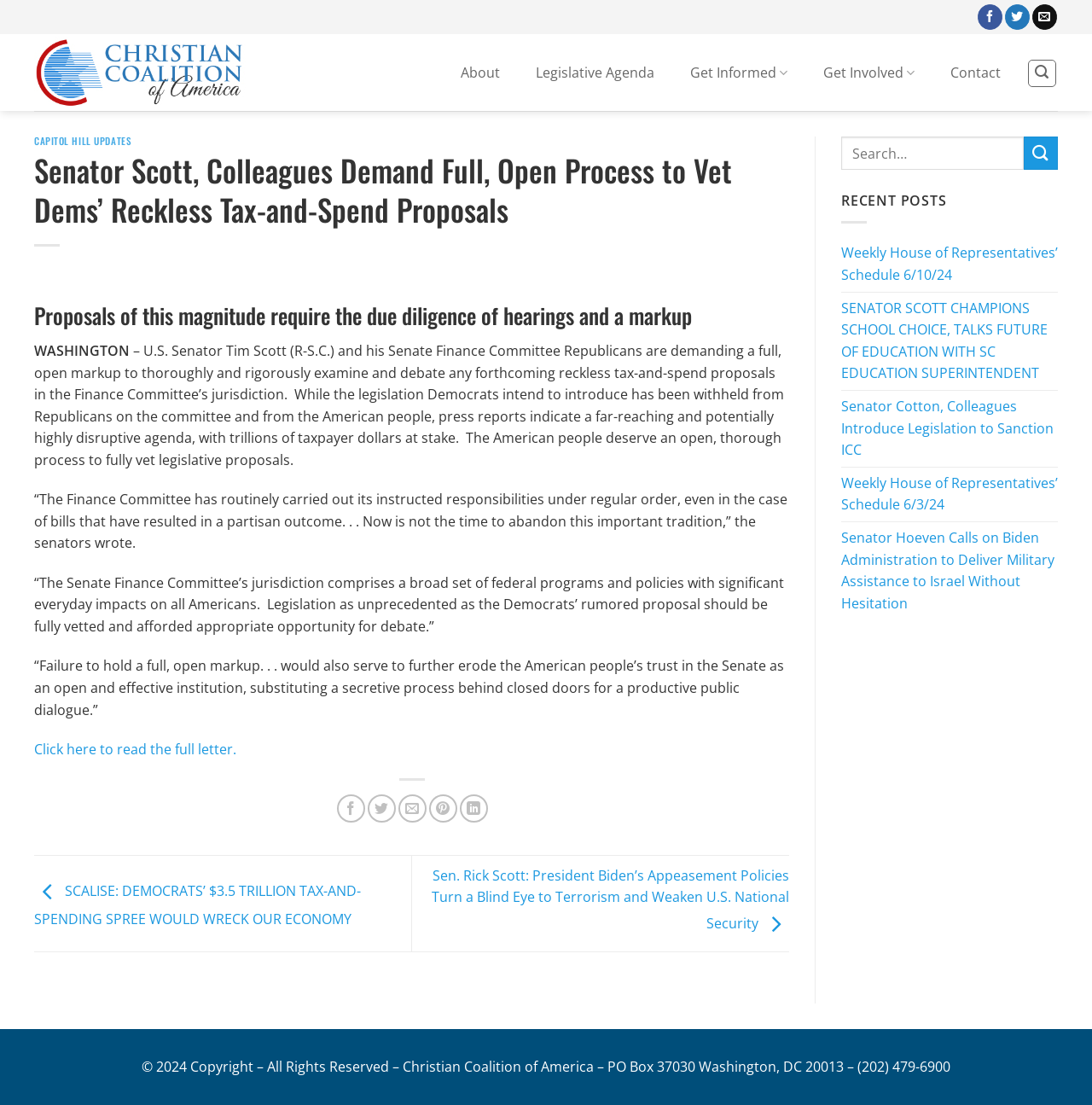What is the copyright year of the website?
Craft a detailed and extensive response to the question.

The copyright year can be found at the bottom of the webpage, where it is written '© 2024 Copyright – All Rights Reserved – Christian Coalition of America'.